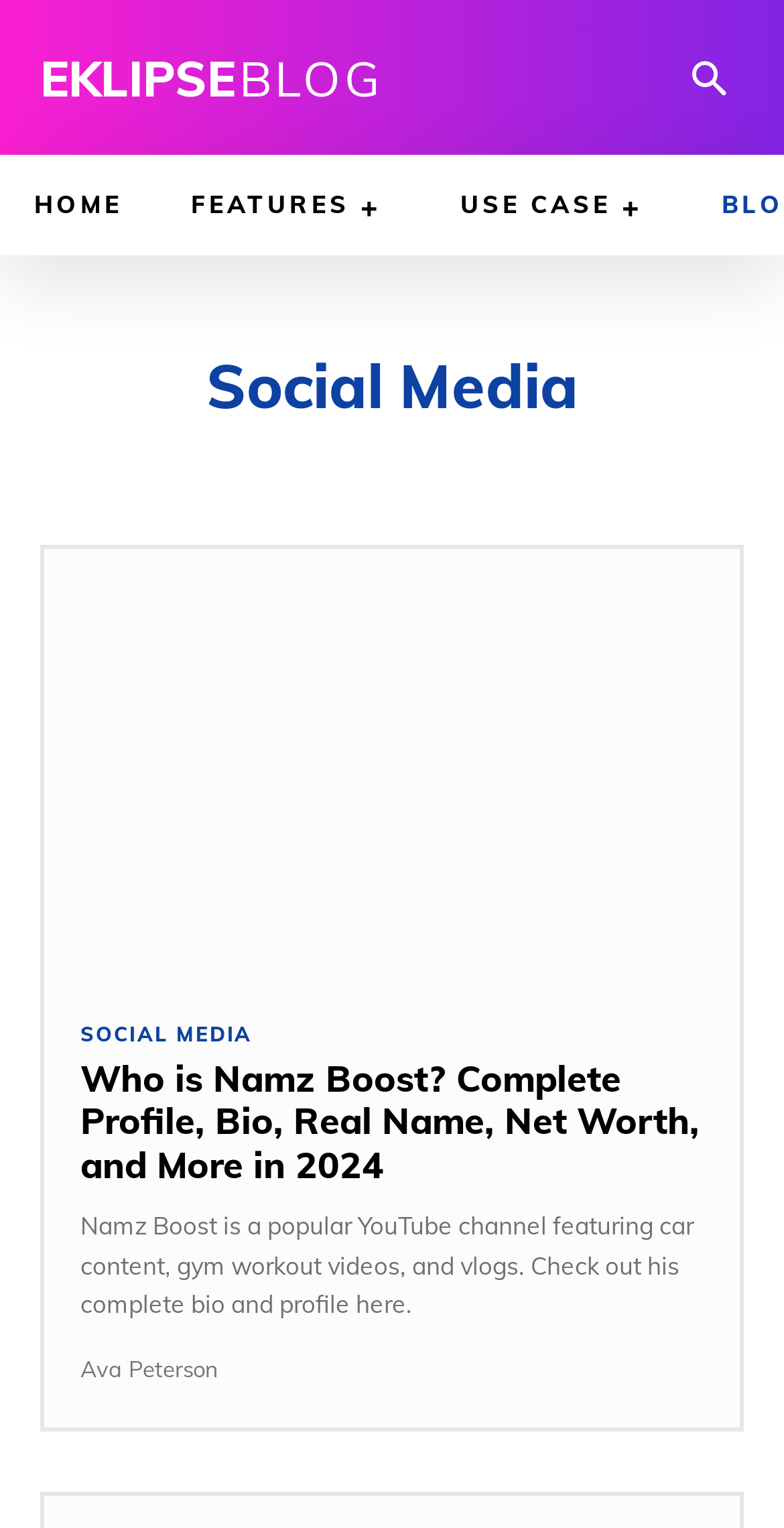Please find the bounding box coordinates in the format (top-left x, top-left y, bottom-right x, bottom-right y) for the given element description. Ensure the coordinates are floating point numbers between 0 and 1. Description: EklipseBlog

[0.051, 0.035, 0.635, 0.067]